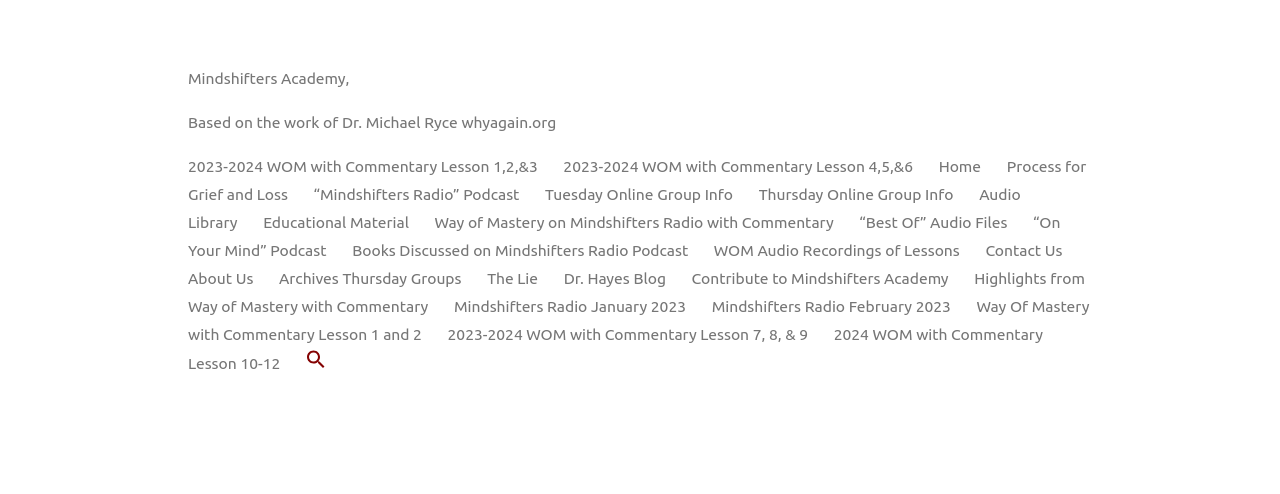Please use the details from the image to answer the following question comprehensively:
What is the name of the podcast mentioned on the webpage?

The name of the podcast can be found in the link elements with the text 'Mindshifters Radio' and '“Mindshifters Radio” Podcast', which suggests that it is the name of a podcast mentioned on the webpage.